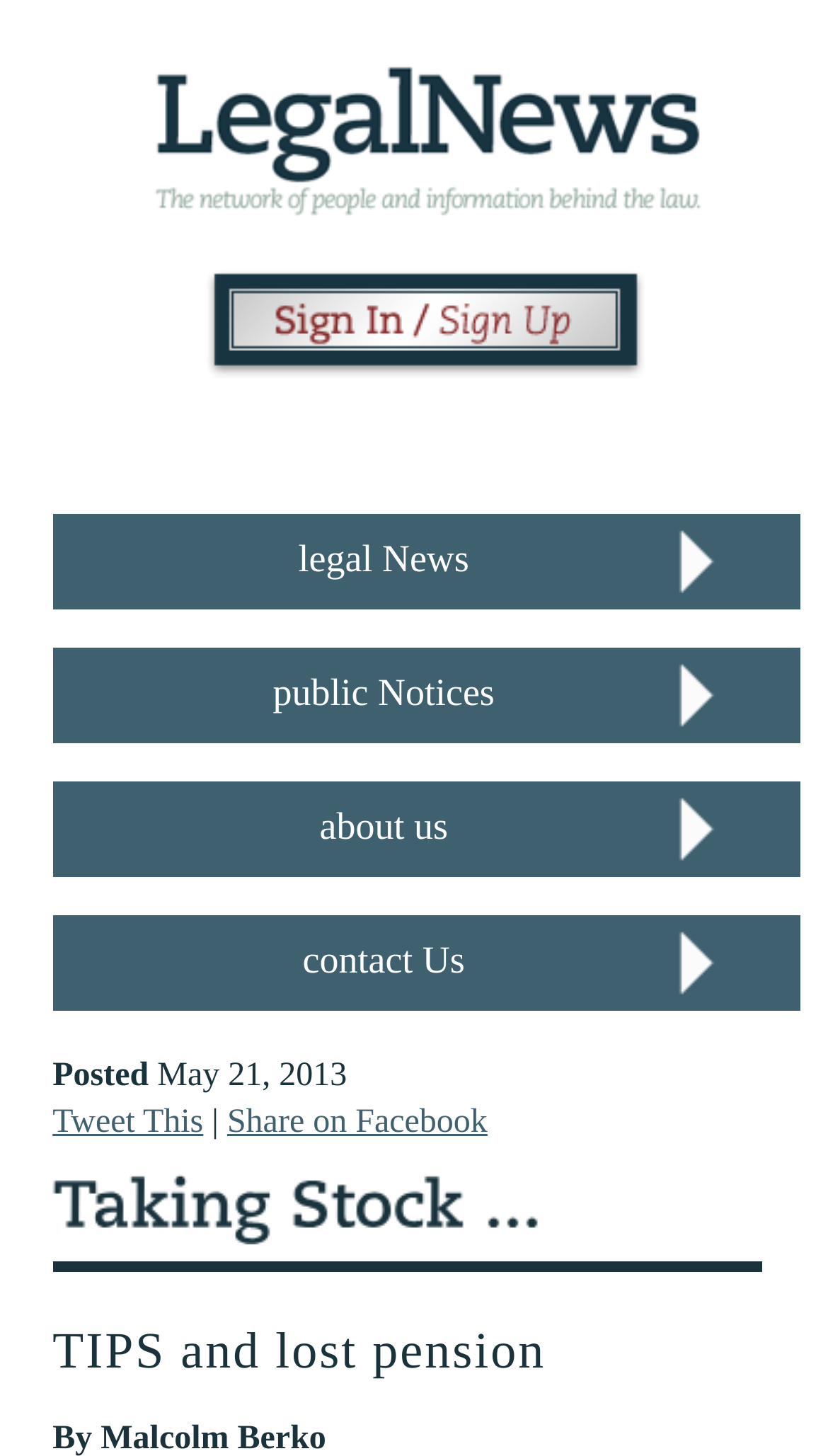Give a concise answer of one word or phrase to the question: 
What is the main topic of this webpage?

Legal News